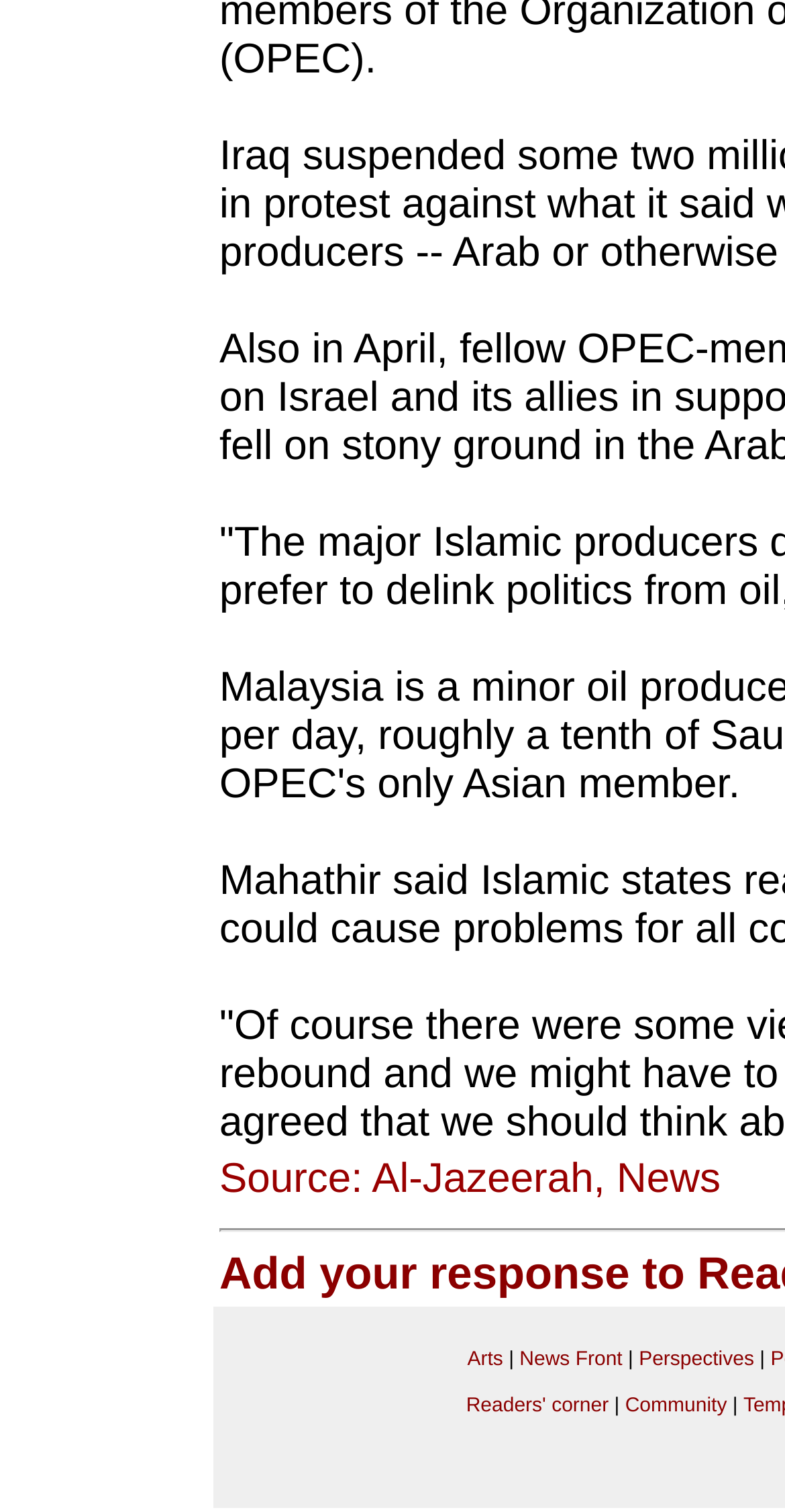Identify the bounding box coordinates for the UI element mentioned here: "News Front". Provide the coordinates as four float values between 0 and 1, i.e., [left, top, right, bottom].

[0.662, 0.892, 0.793, 0.907]